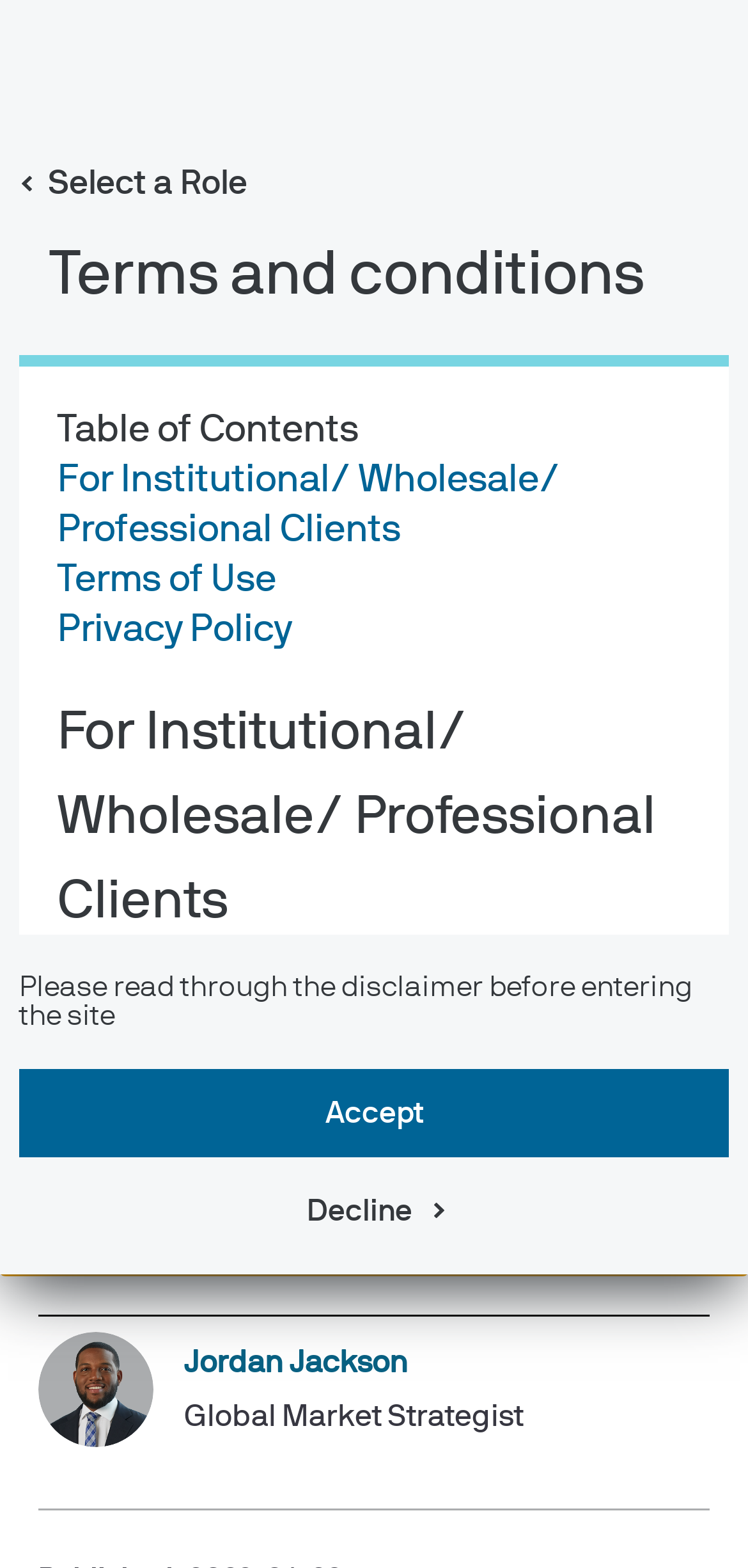Please provide a comprehensive answer to the question based on the screenshot: What is the position of the search button?

I analyzed the bounding box coordinates of the search button element, which are [0.721, 0.032, 0.81, 0.075]. Comparing these coordinates with others, I determined that the search button is located at the top right of the webpage.